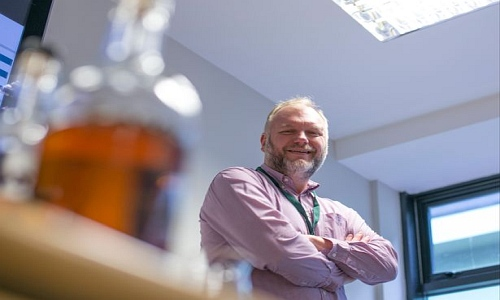Analyze the image and describe all the key elements you observe.

The image showcases a man with a warm smile, standing confidently with his arms crossed, in an inviting indoor setting. His attire includes a light pink shirt, and he exudes an approachable demeanor. In the foreground, slightly out of focus, is a bottle of whiskey, hinting at a connection to the themes of Irish whiskey and distillation found in the related context. The setting, likely related to a whiskey event or tasting, complements the overall ambiance, emphasizing a celebration of Irish whiskey culture as noted in the accompanying articles. This visual reinforces the narrative of community and craftsmanship within the whiskey industry, highlighted in the recent features about events like Whiskey Live Dublin.